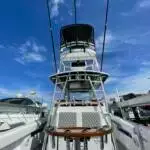What is the purpose of the yacht's design?
Please give a detailed answer to the question using the information shown in the image.

The caption explains that the yacht is designed for the ultimate offshore fishing experience, which implies that its sophisticated design, including spacious seating and advanced fishing gear, is intended to provide comfort and safety while delivering impressive speed and performance for fishing in big waters.